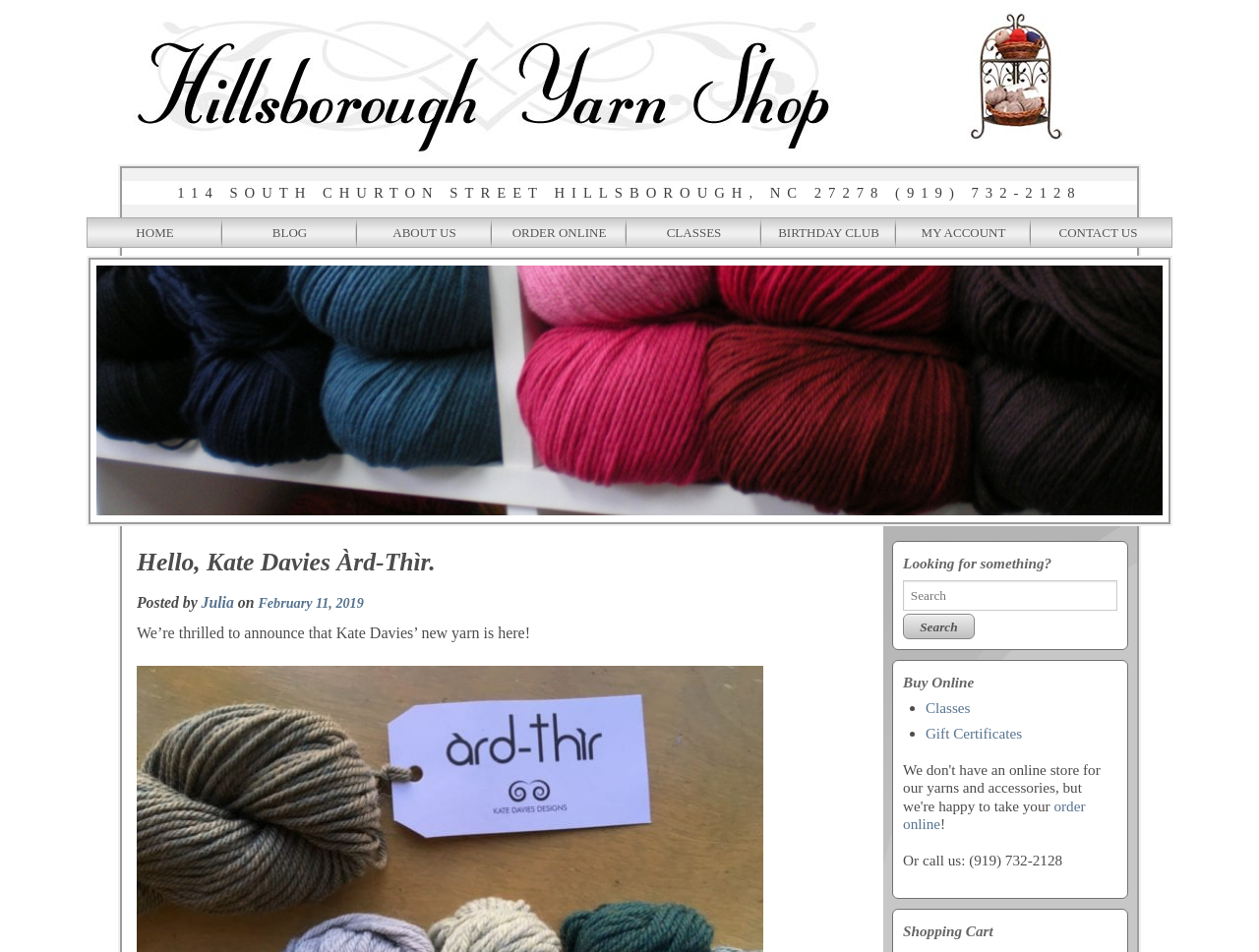Find and indicate the bounding box coordinates of the region you should select to follow the given instruction: "Enter your first name".

None